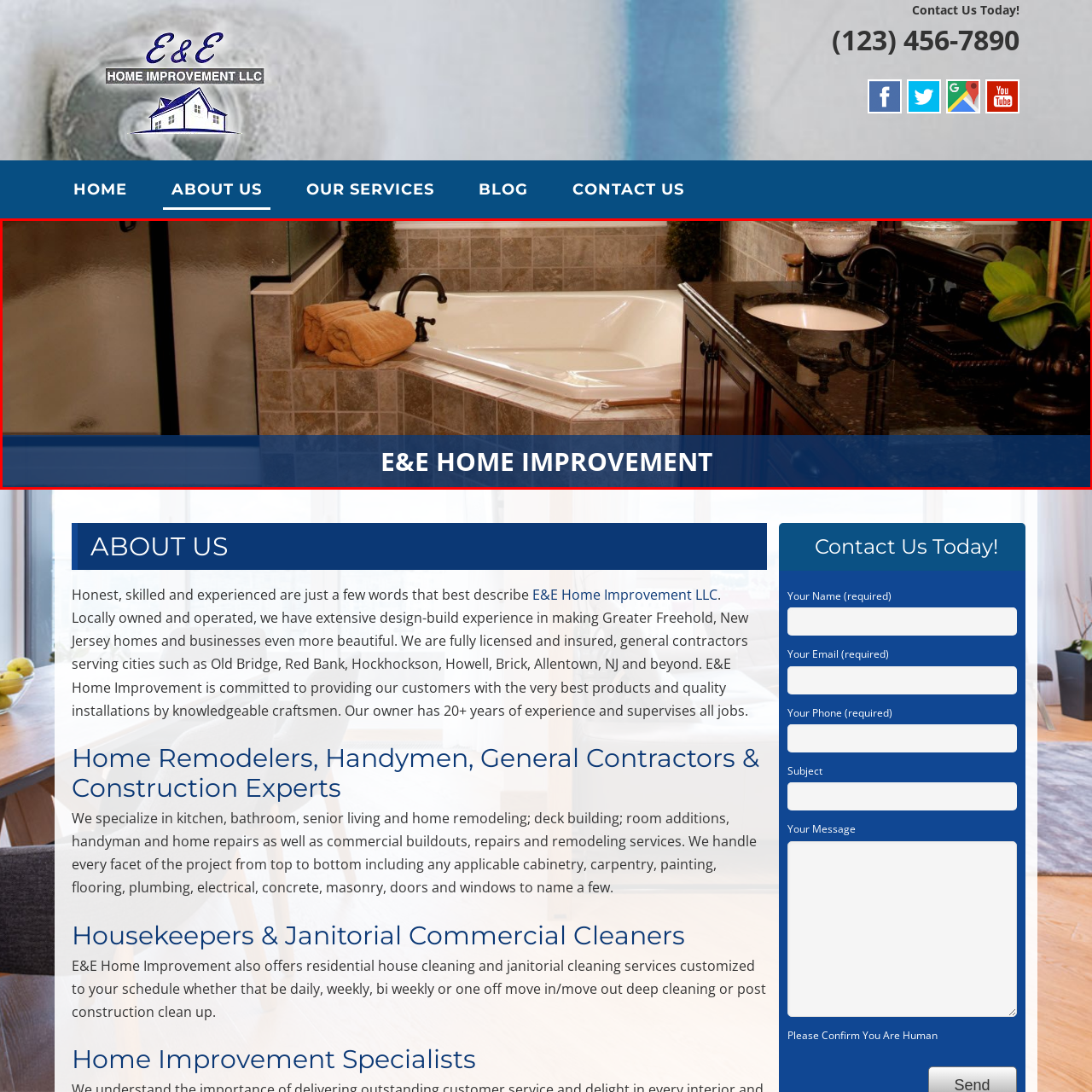Examine the image highlighted by the red boundary, What is the name of the company featured in the image? Provide your answer in a single word or phrase.

E&E Home Improvement